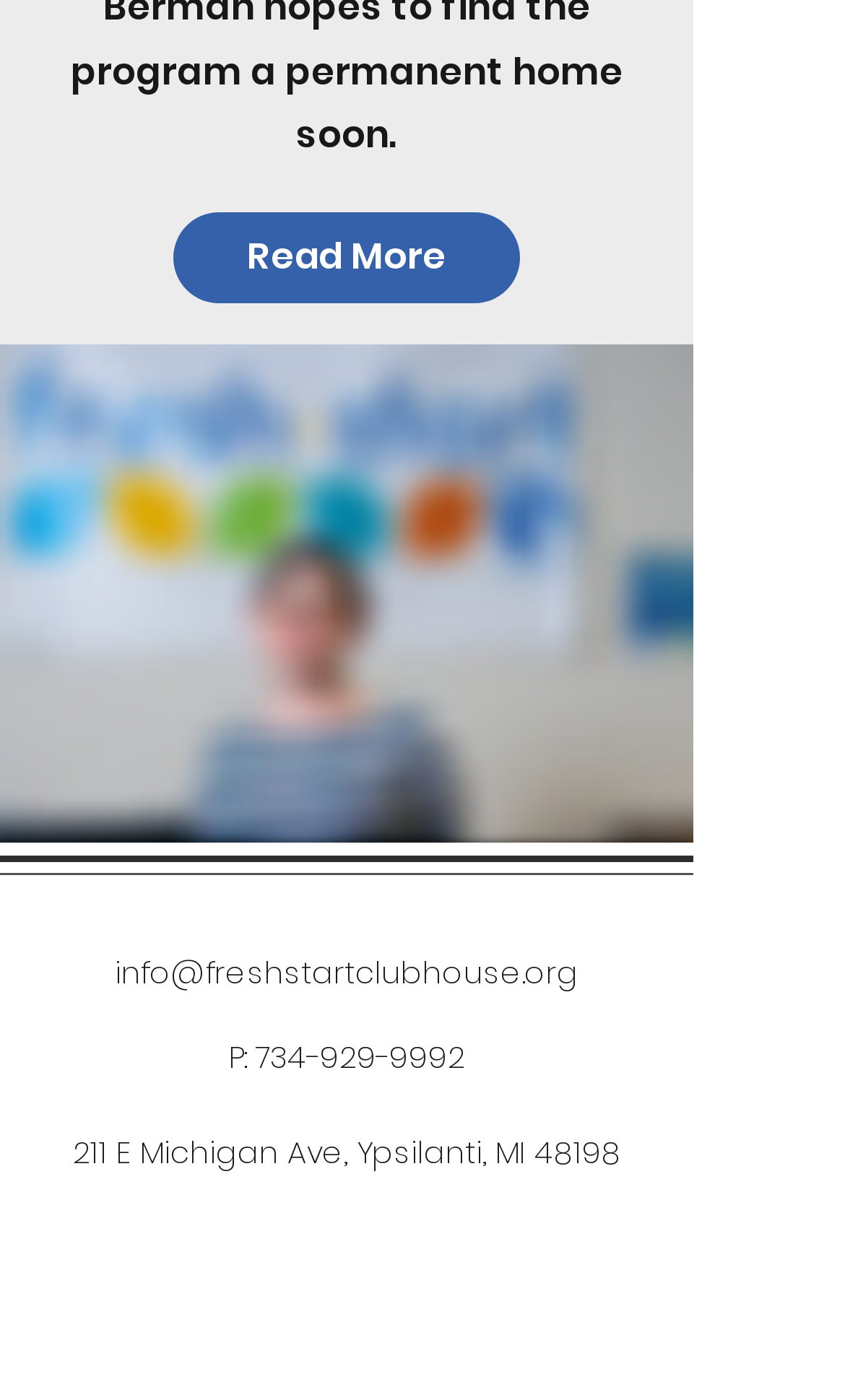Please provide a detailed answer to the question below by examining the image:
Is there an image on the webpage?

I found an image element with the description 'Screen Shot 2022-02-08 at 5.18.46 PM.png' which is located above the 'Read More' link element.